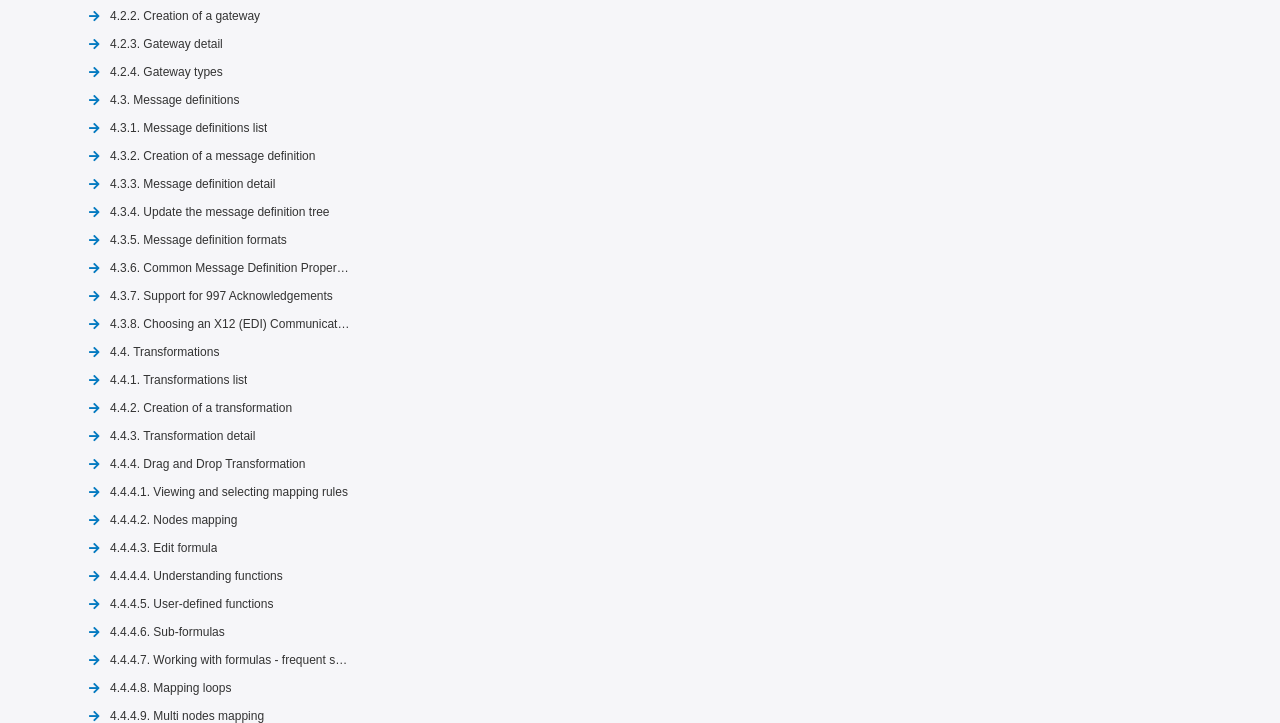Using the information in the image, give a comprehensive answer to the question: 
How many subtopics are there in section 4.3?

Section 4.3 has 7 subtopics, which are '4.3.1. Message definitions list', '4.3.2. Creation of a message definition', '4.3.3. Message definition detail', '4.3.4. Update the message definition tree', '4.3.5. Message definition formats', '4.3.6. Common Message Definition Properties', and '4.3.7. Support for 997 Acknowledgements'.